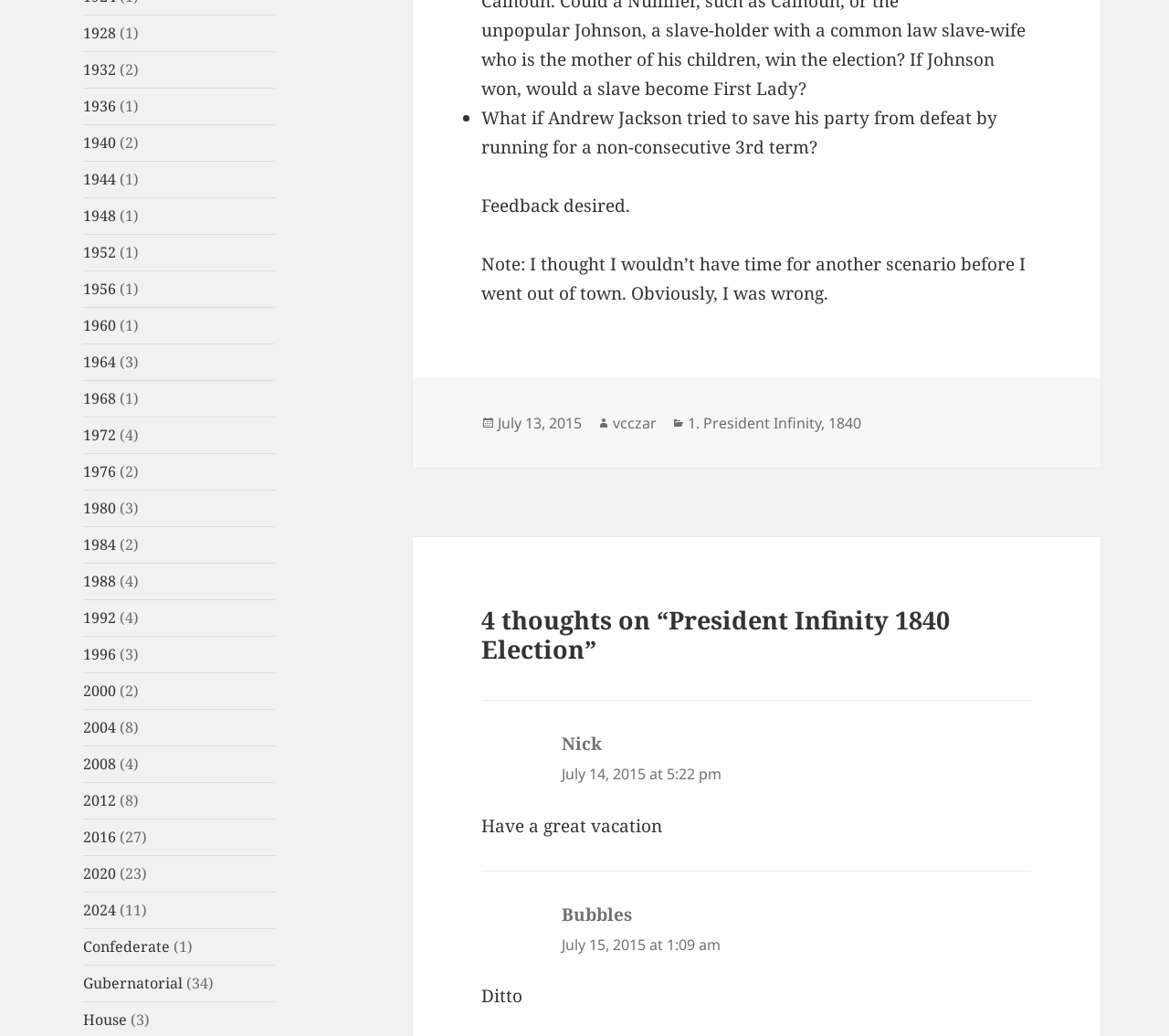Determine the bounding box coordinates for the area that should be clicked to carry out the following instruction: "View the documentary details".

None